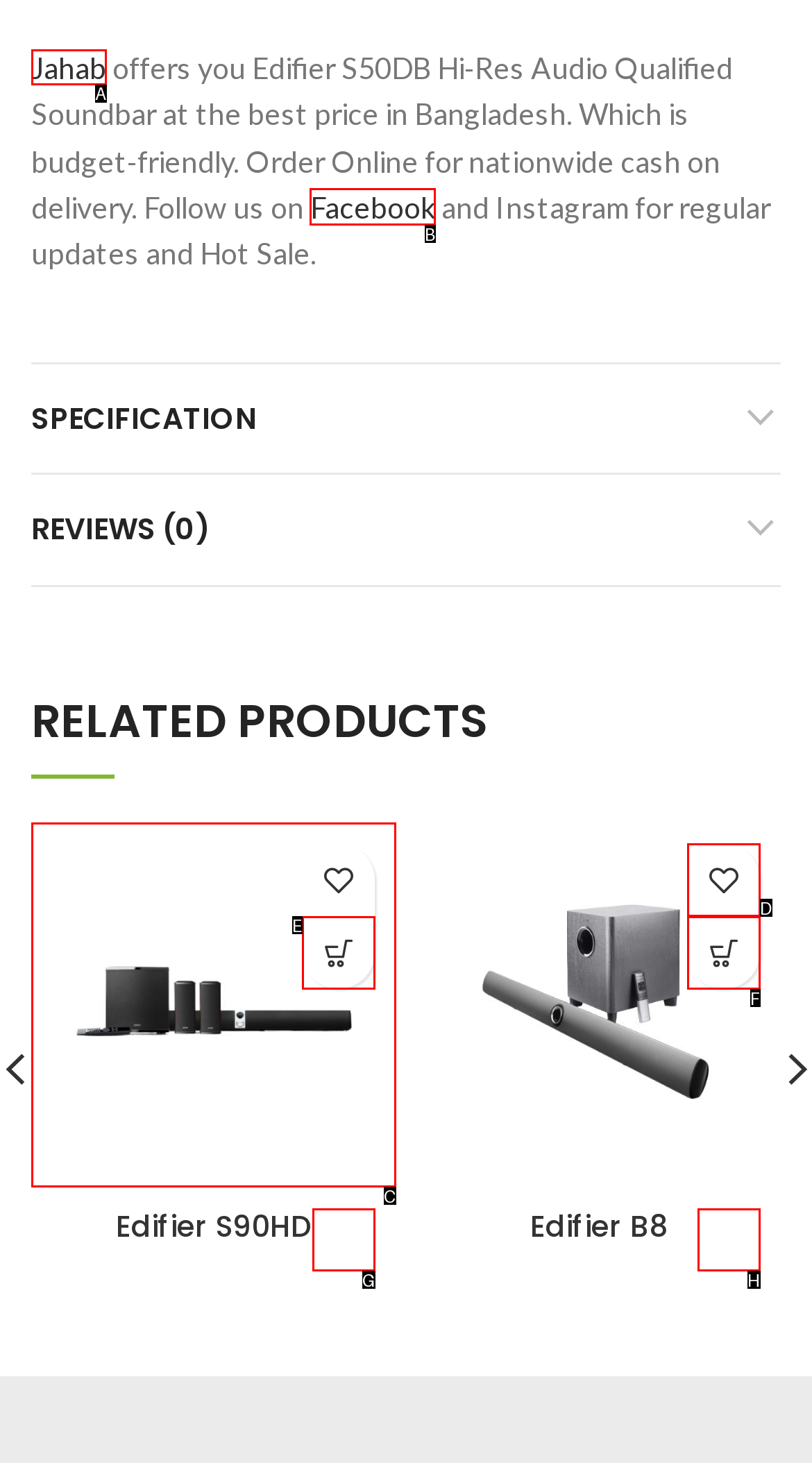To achieve the task: Follow us on Facebook, indicate the letter of the correct choice from the provided options.

B